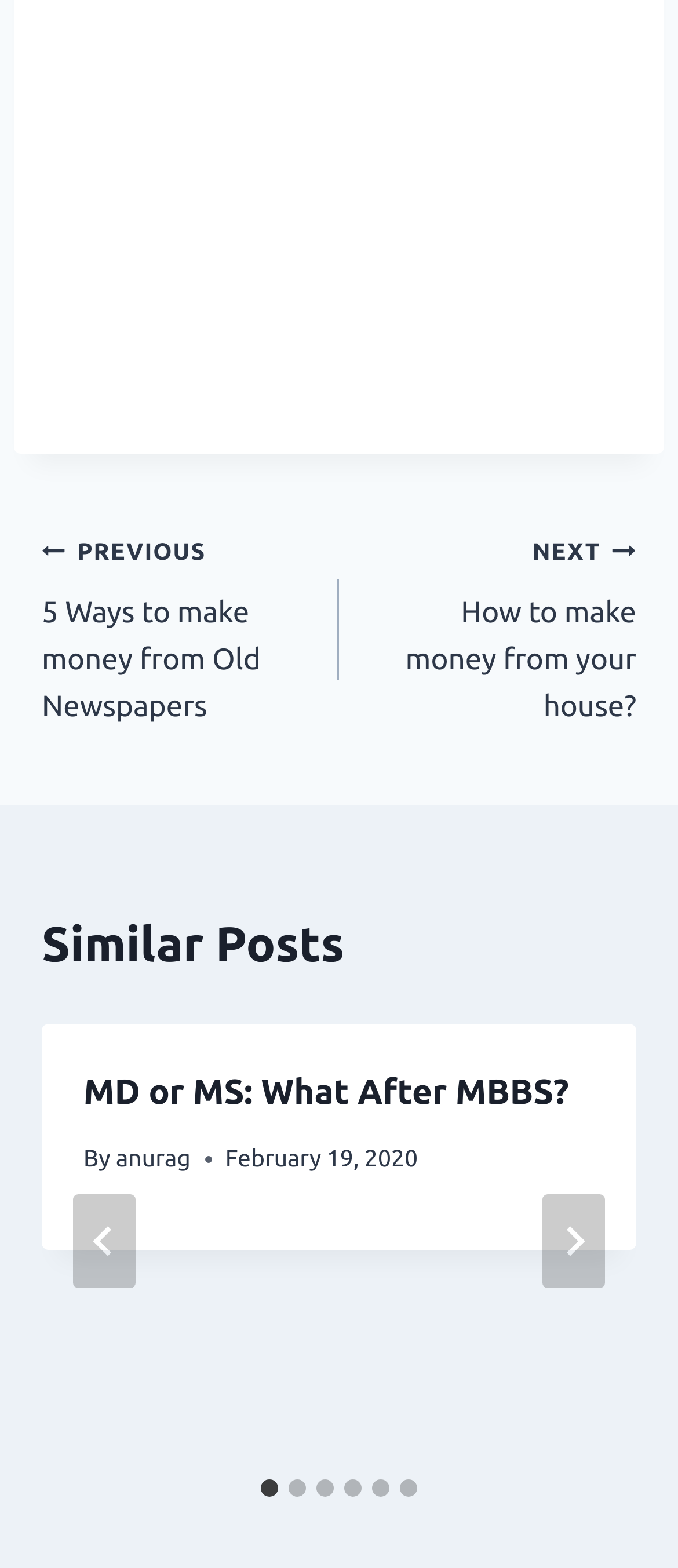Give a concise answer of one word or phrase to the question: 
When was the current post published?

February 19, 2020